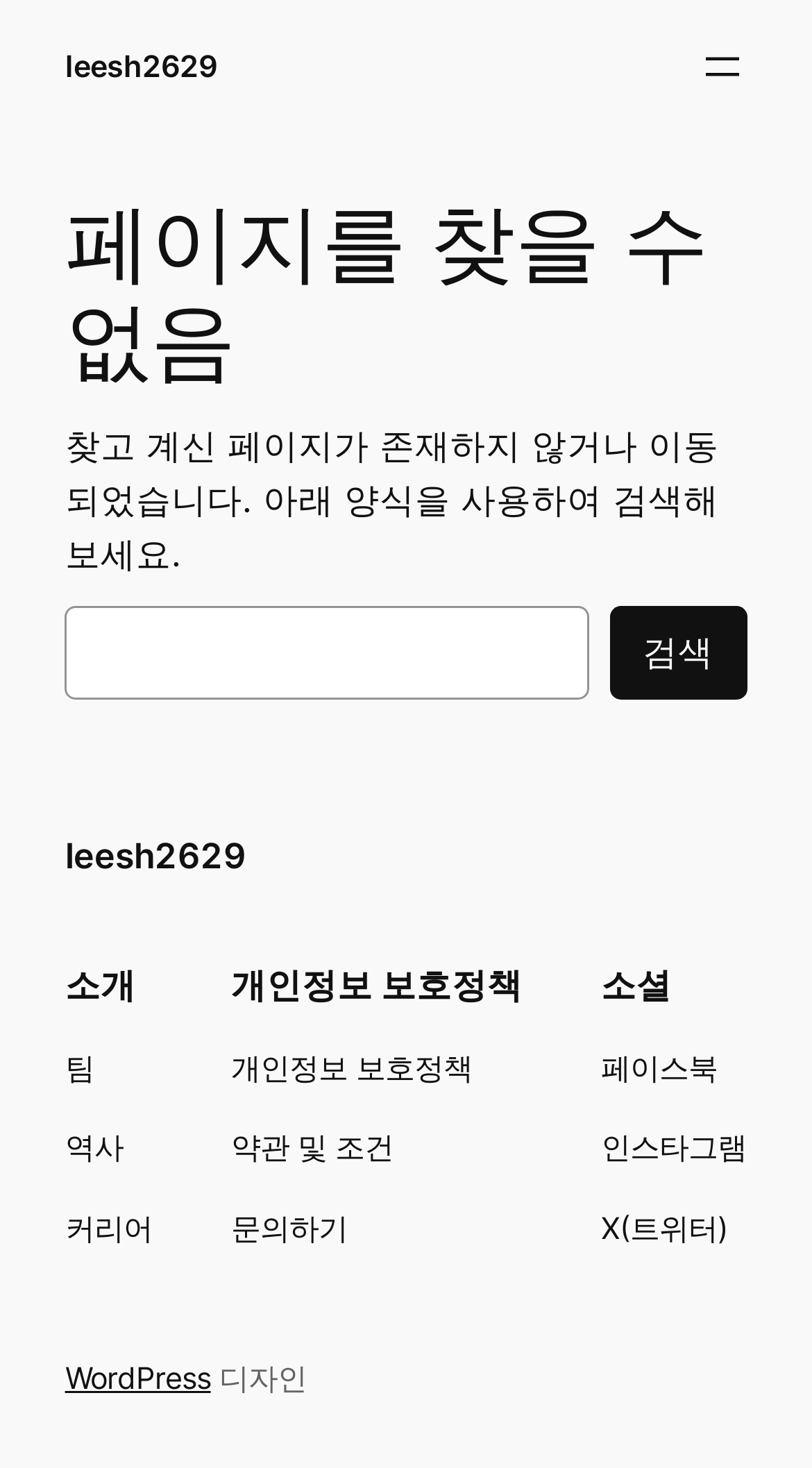Please find and report the bounding box coordinates of the element to click in order to perform the following action: "visit the team page". The coordinates should be expressed as four float numbers between 0 and 1, in the format [left, top, right, bottom].

[0.08, 0.712, 0.116, 0.744]